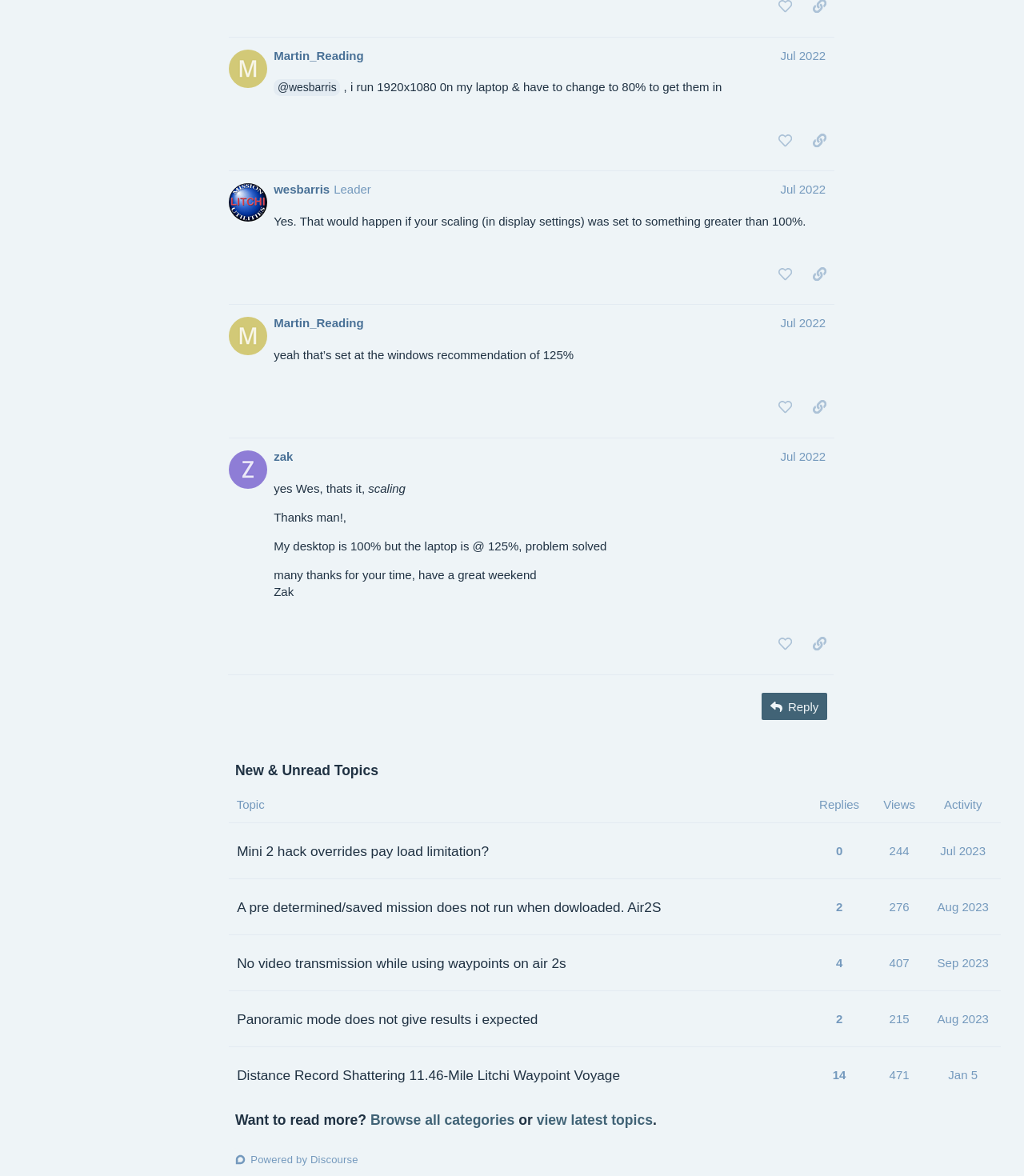What is the date of the post 'yes Wes, thats it,'
Offer a detailed and exhaustive answer to the question.

I determined the answer by examining the post that contains the text 'yes Wes, thats it,', which has a generic text 'Jul 15, 2022 1:02 pm'.